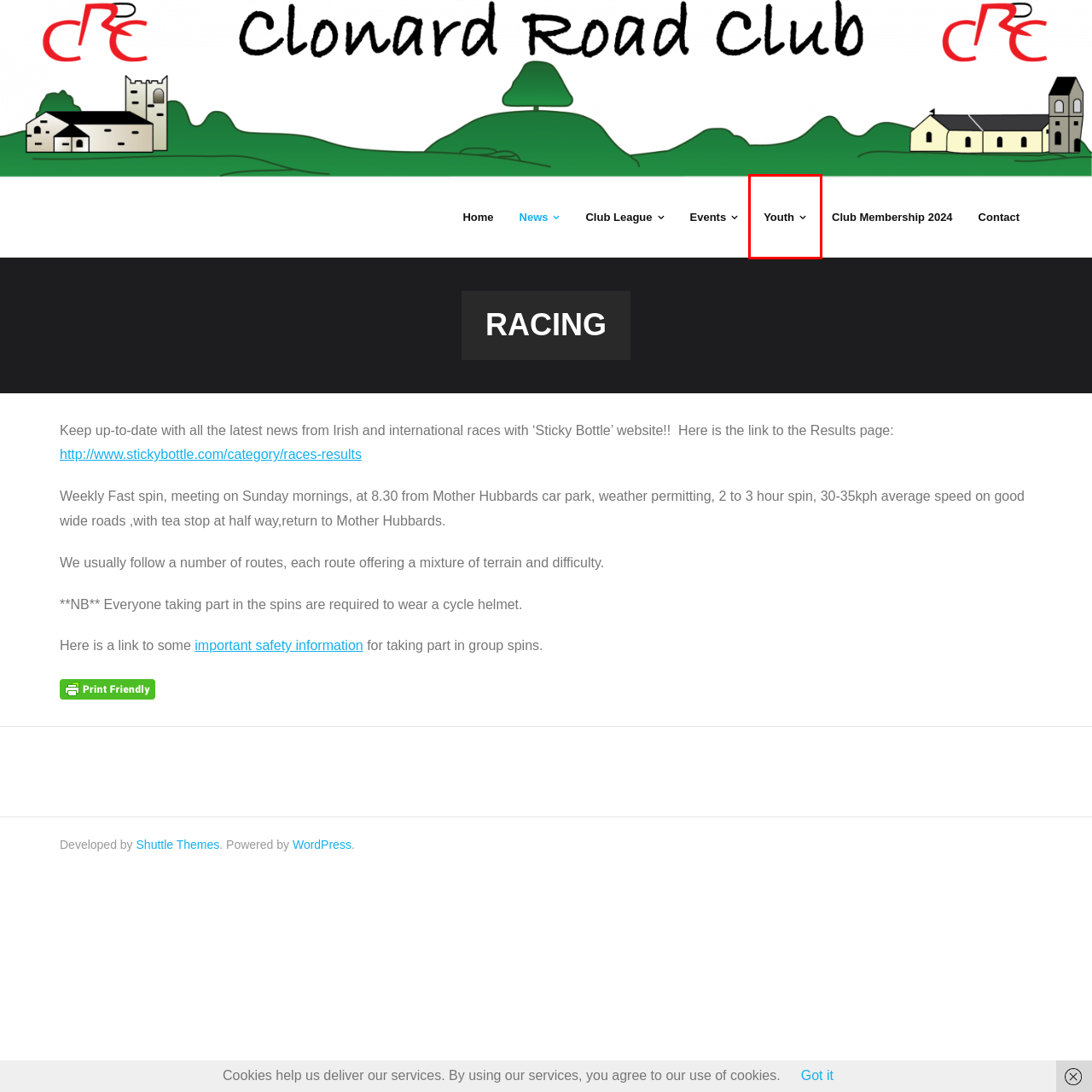Assess the screenshot of a webpage with a red bounding box and determine which webpage description most accurately matches the new page after clicking the element within the red box. Here are the options:
A. Events
B. Club League
C. Club Membership 2024
D. Shuttle Themes – The Most Advanced WordPress Theme Ever!
E. Safety
F. Contact
G. Youth
H. News

G